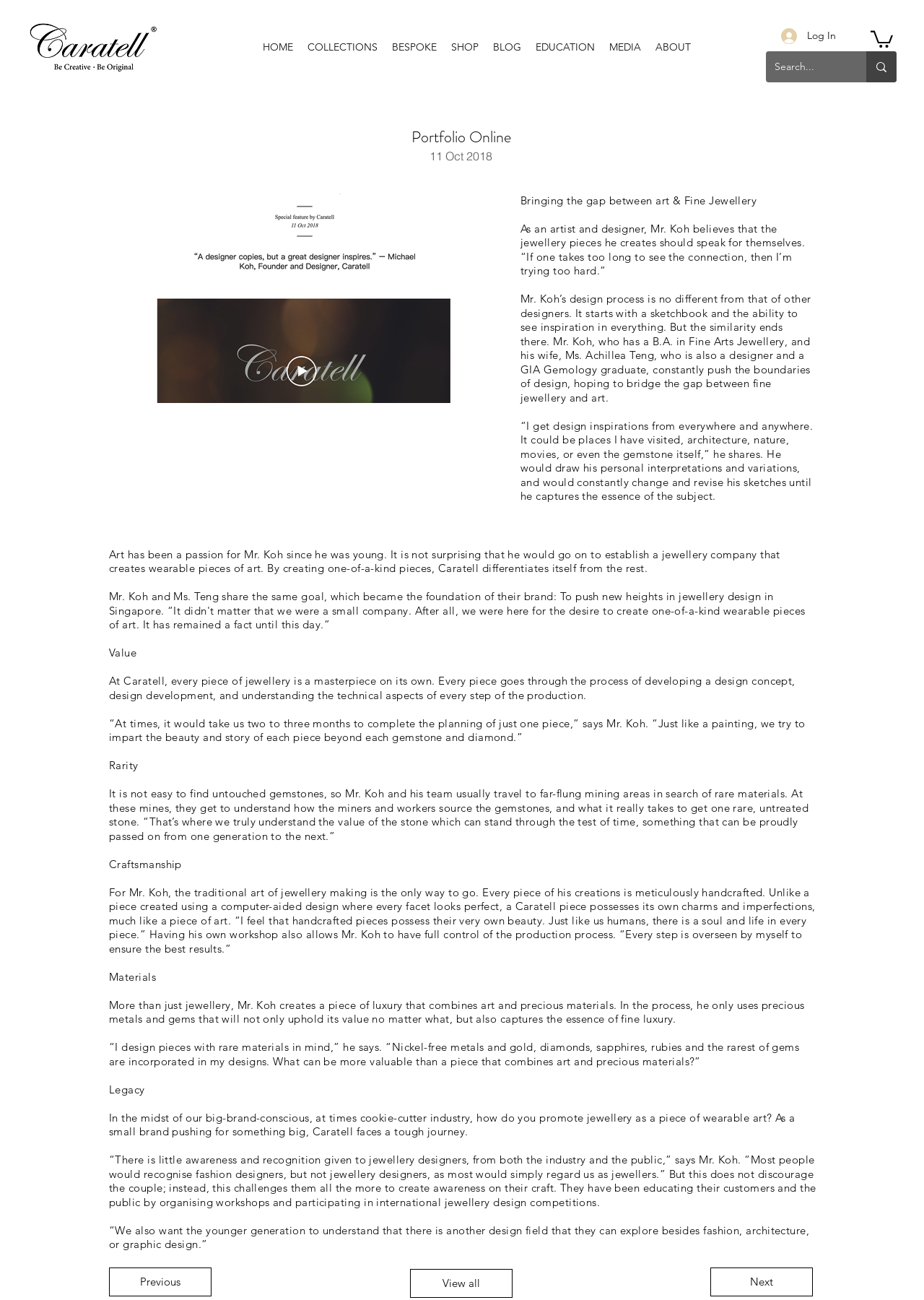Extract the bounding box coordinates for the described element: "Previous". The coordinates should be represented as four float numbers between 0 and 1: [left, top, right, bottom].

[0.118, 0.975, 0.229, 0.997]